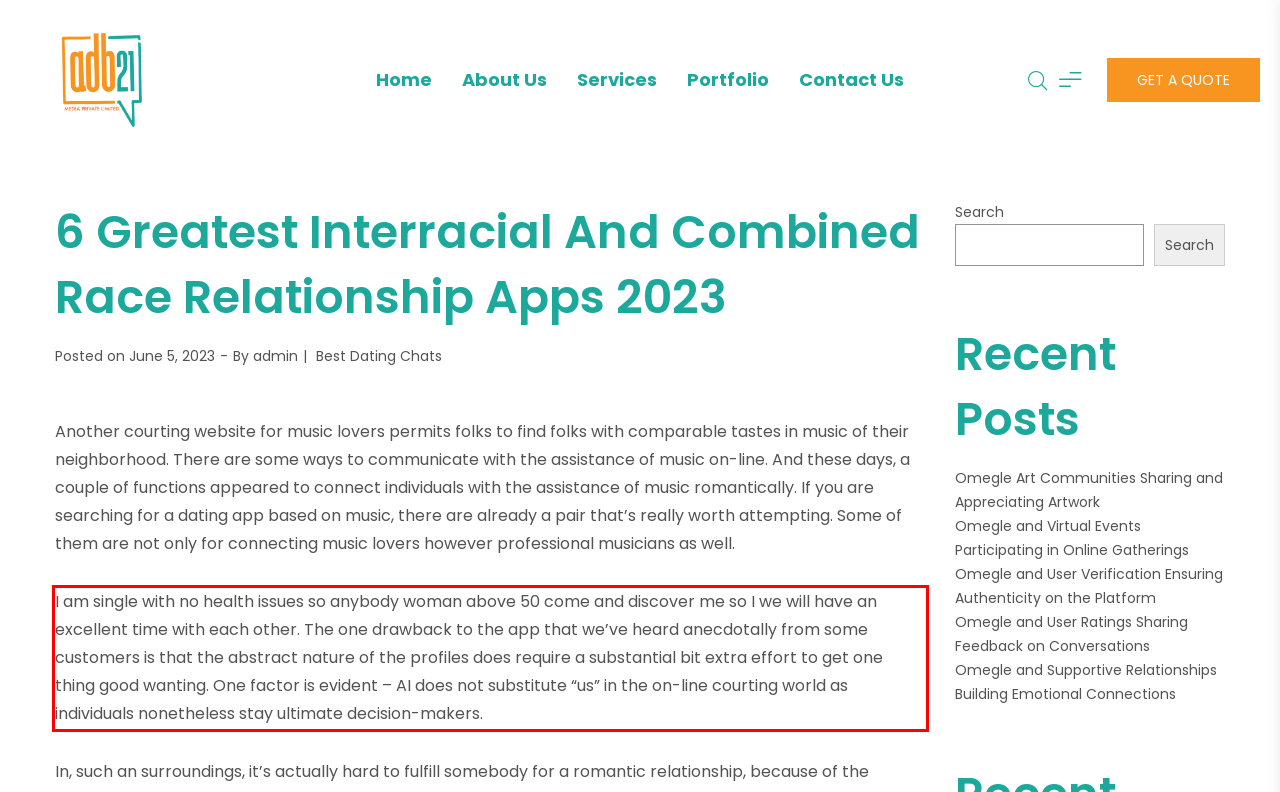Identify and transcribe the text content enclosed by the red bounding box in the given screenshot.

I am single with no health issues so anybody woman above 50 come and discover me so I we will have an excellent time with each other. The one drawback to the app that we’ve heard anecdotally from some customers is that the abstract nature of the profiles does require a substantial bit extra effort to get one thing good wanting. One factor is evident – AI does not substitute “us” in the on-line courting world as individuals nonetheless stay ultimate decision-makers.